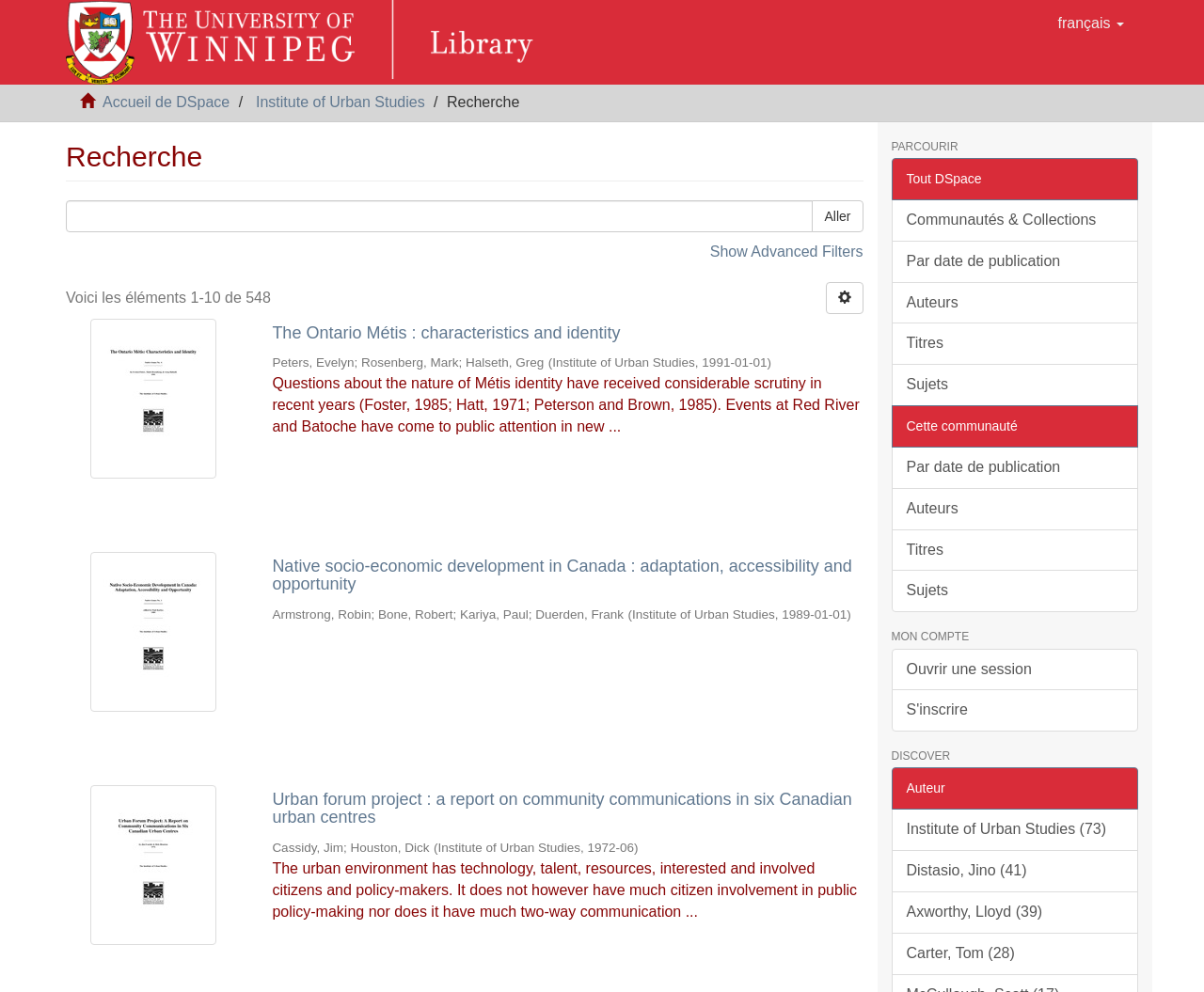Use a single word or phrase to answer this question: 
What is the name of the institute mentioned on the webpage?

Institute of Urban Studies